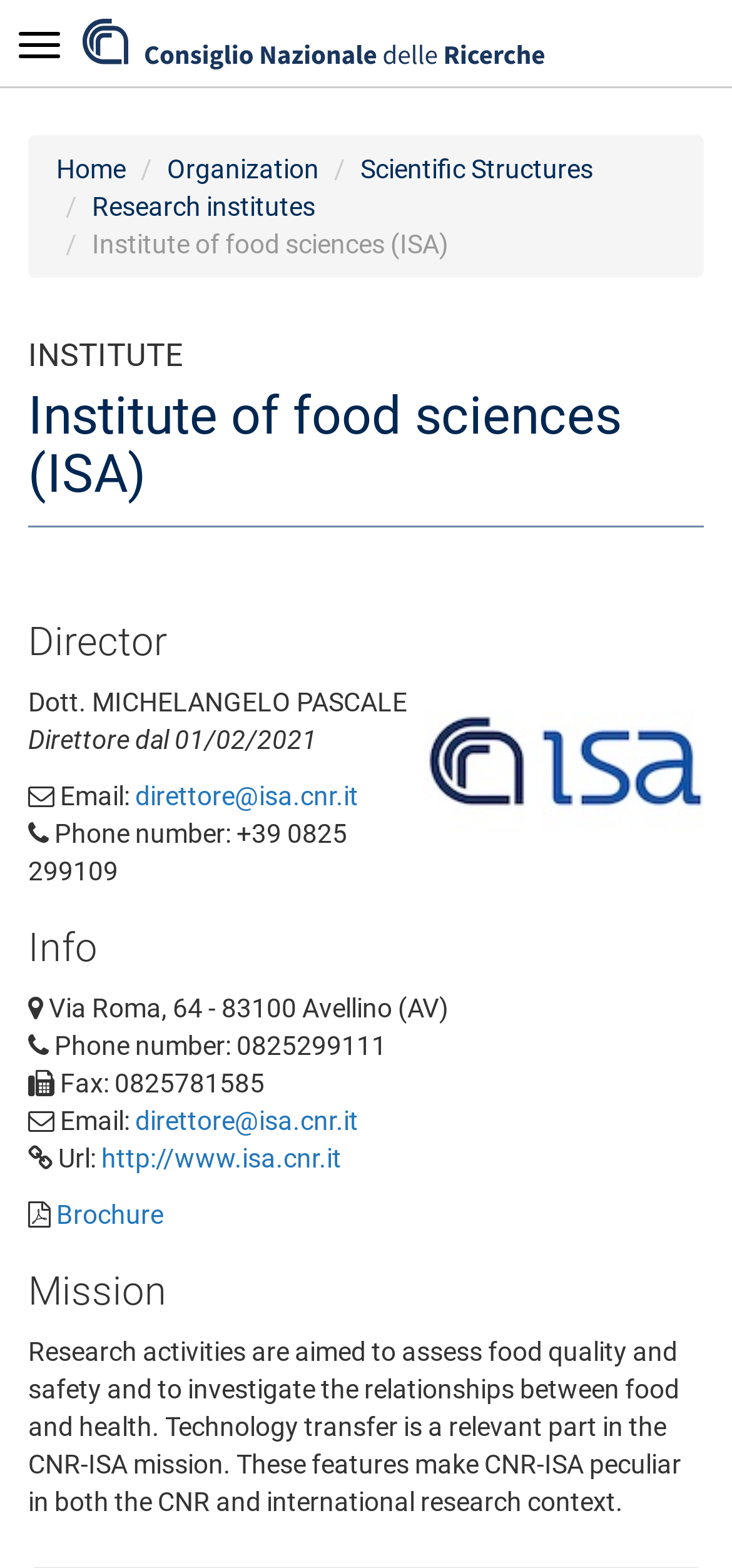Identify the bounding box coordinates for the UI element described as: "direttore@isa.cnr.it".

[0.185, 0.705, 0.49, 0.724]